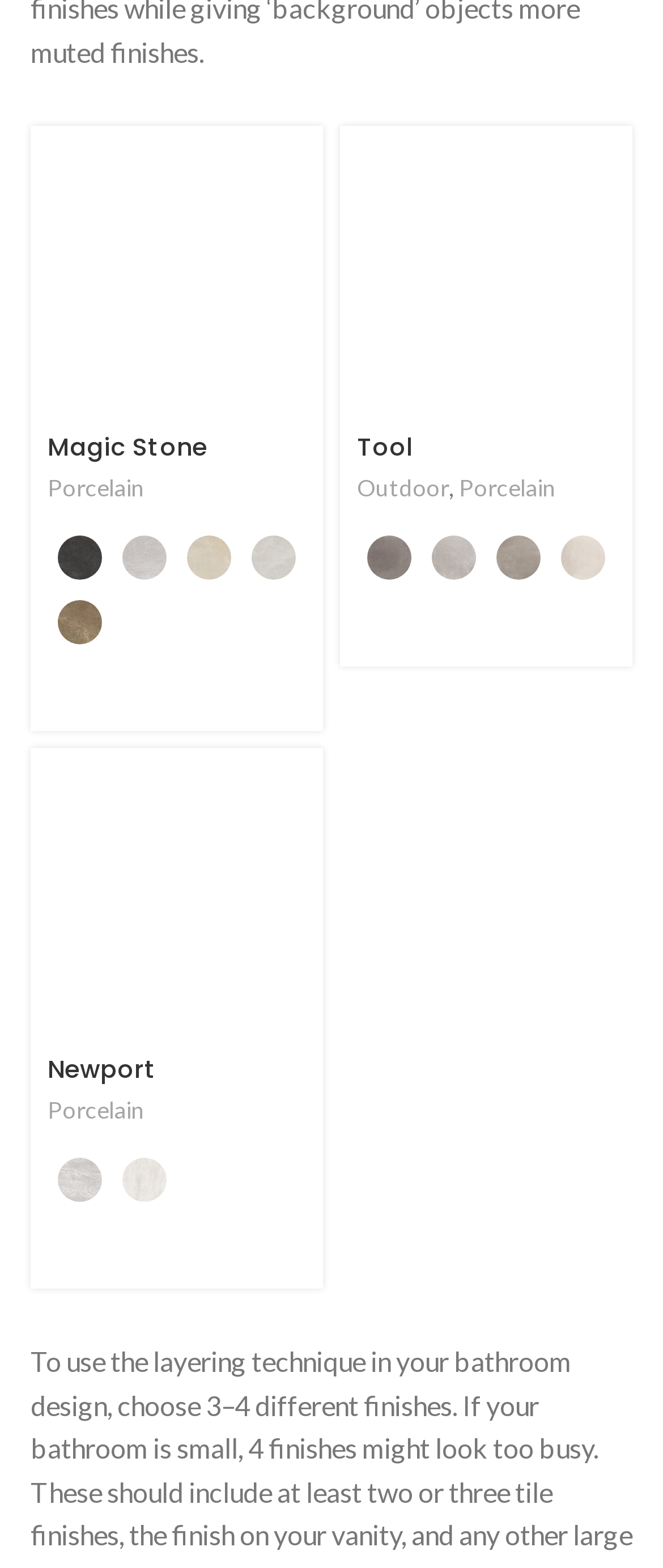How many radiogroups are there?
Answer the question with a single word or phrase derived from the image.

3